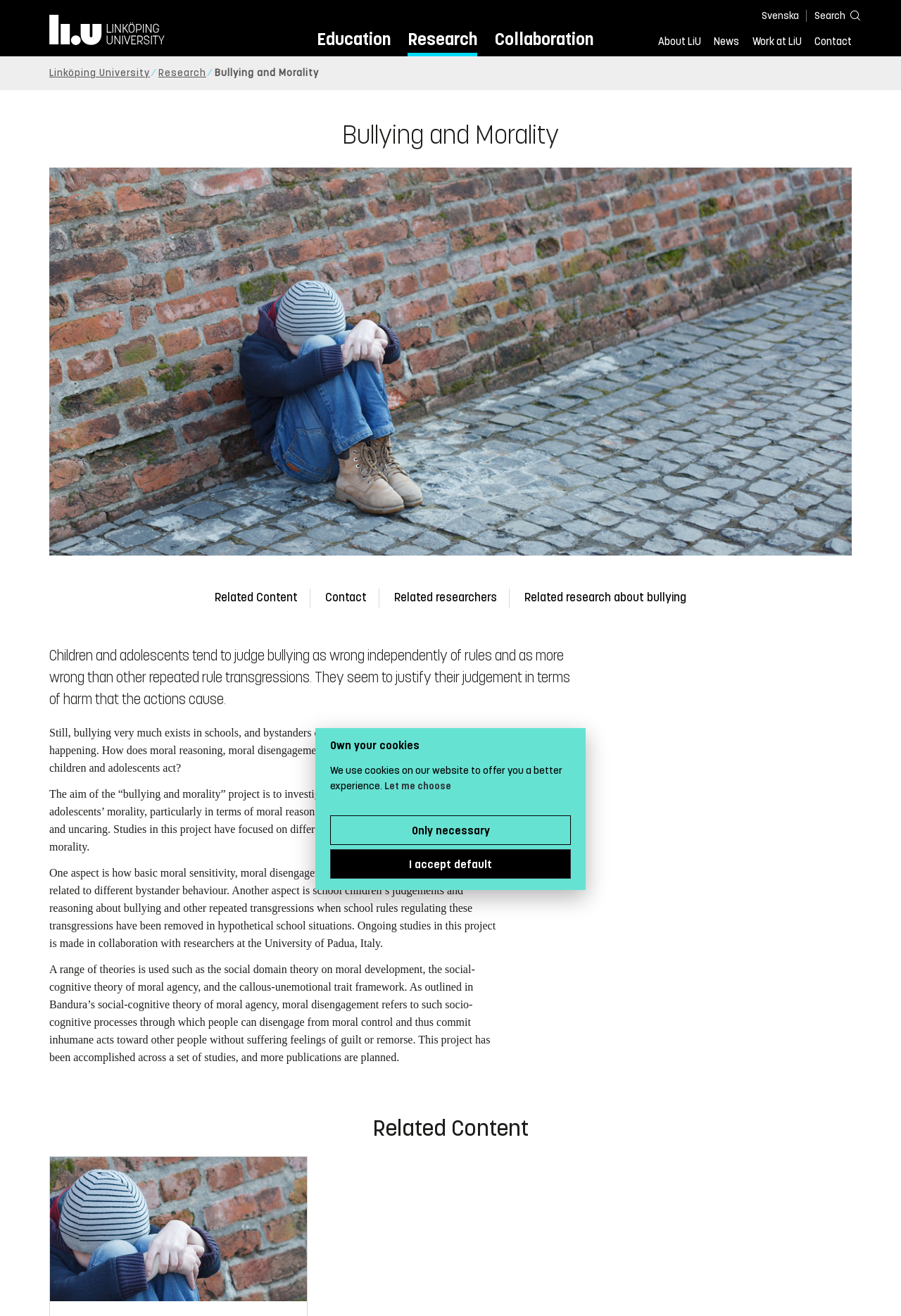How many links are there in the navigation breadcrumb trail?
Refer to the image and provide a thorough answer to the question.

I found the answer by counting the number of links in the navigation breadcrumb trail. There are three links: 'Linköping University', 'Research', and 'Bullying and Morality'.